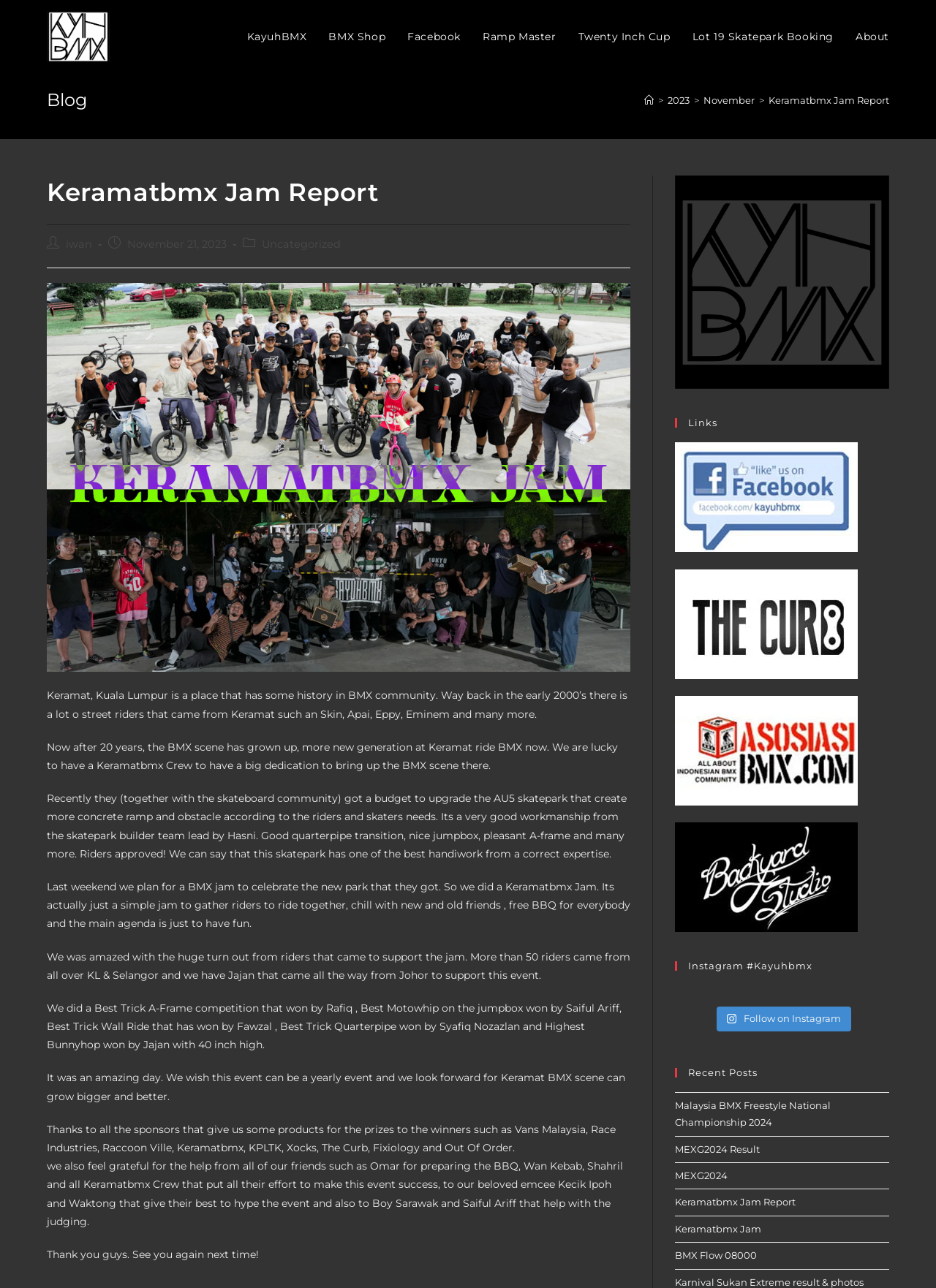How many riders came from KL & Selangor to support the jam?
Please ensure your answer to the question is detailed and covers all necessary aspects.

I found the answer by reading the article and looking for a mention of the number of riders who came to support the jam. The sentence 'We was amazed with the huge turn out from riders that came to support the jam. More than 50 riders came from all over KL & Selangor...' indicates that more than 50 riders came from KL & Selangor.